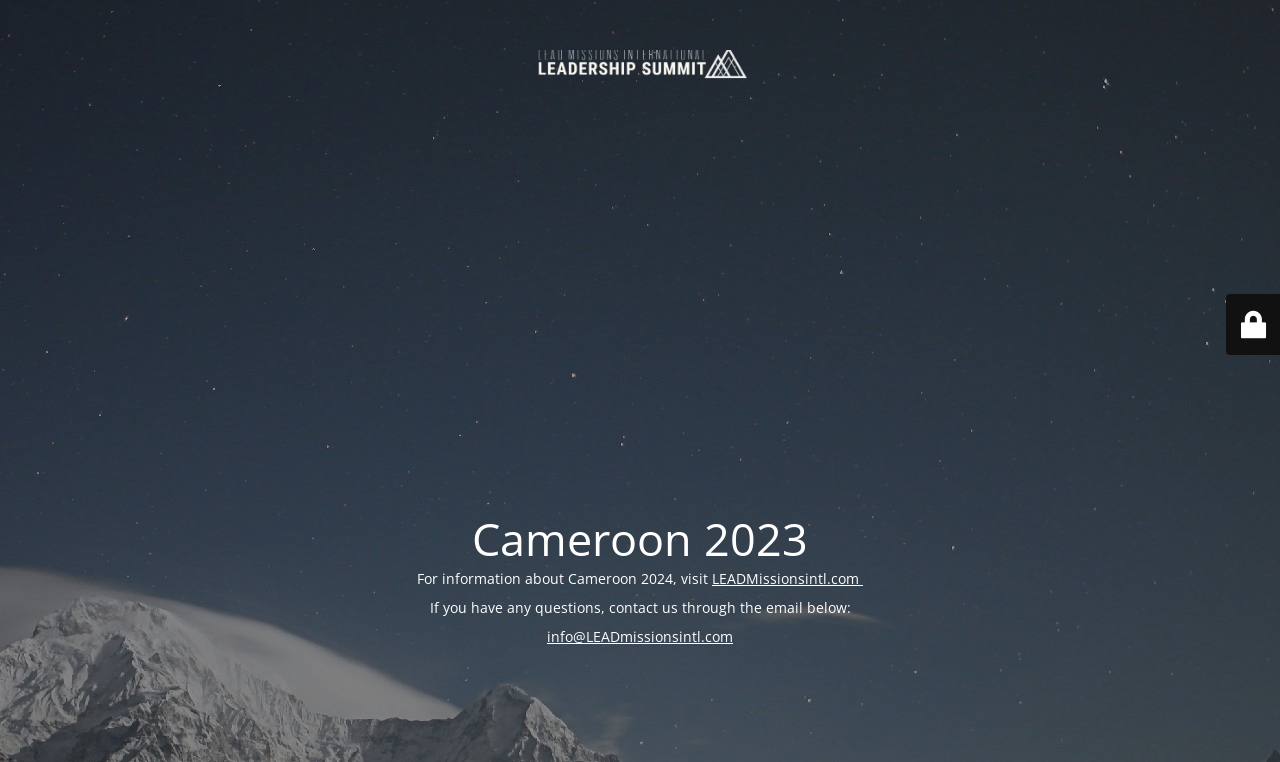Based on the description "Inkling Support", find the bounding box of the specified UI element.

None